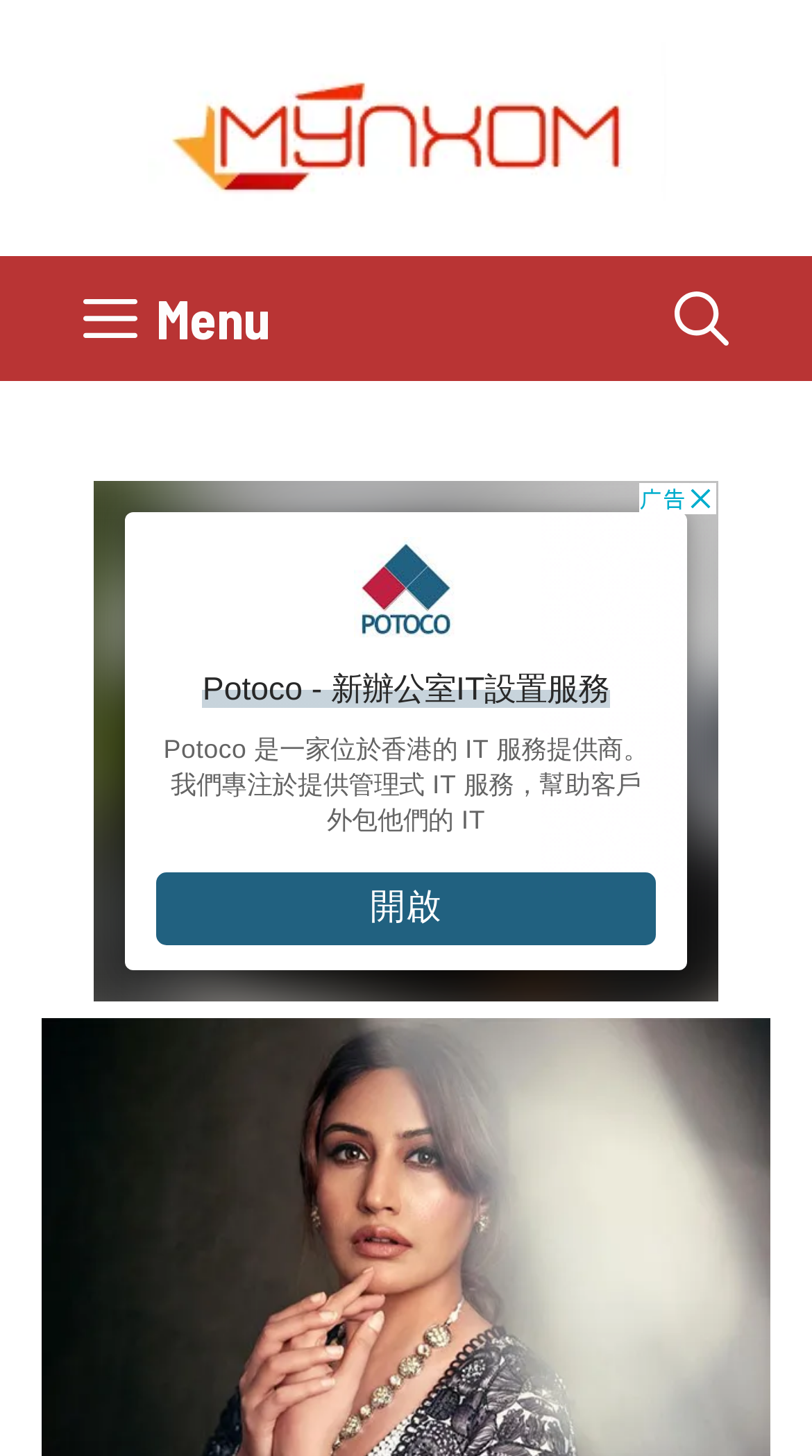Please give a concise answer to this question using a single word or phrase: 
Is the menu expanded?

No